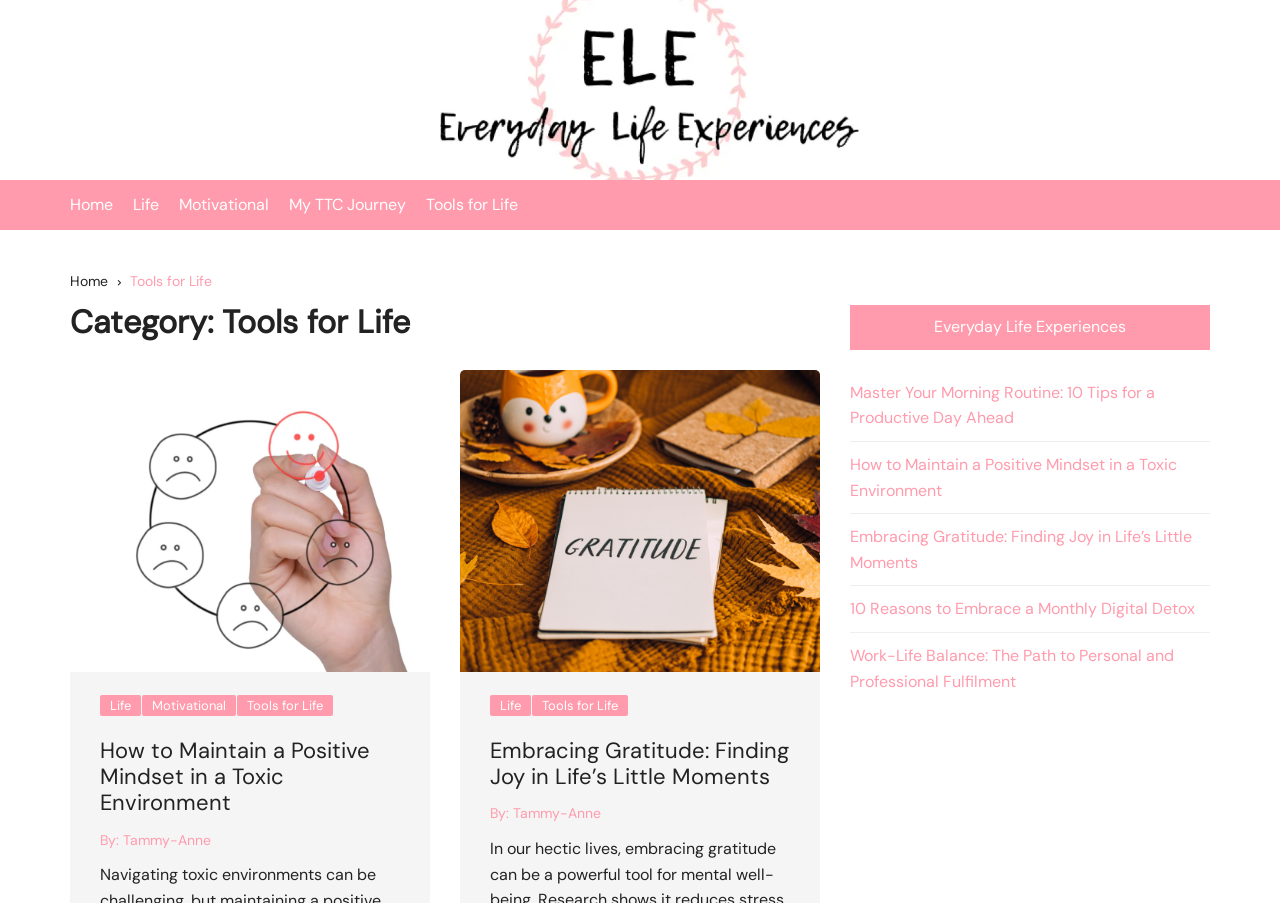Who is the author of the articles?
Based on the visual content, answer with a single word or a brief phrase.

Tammy-Anne